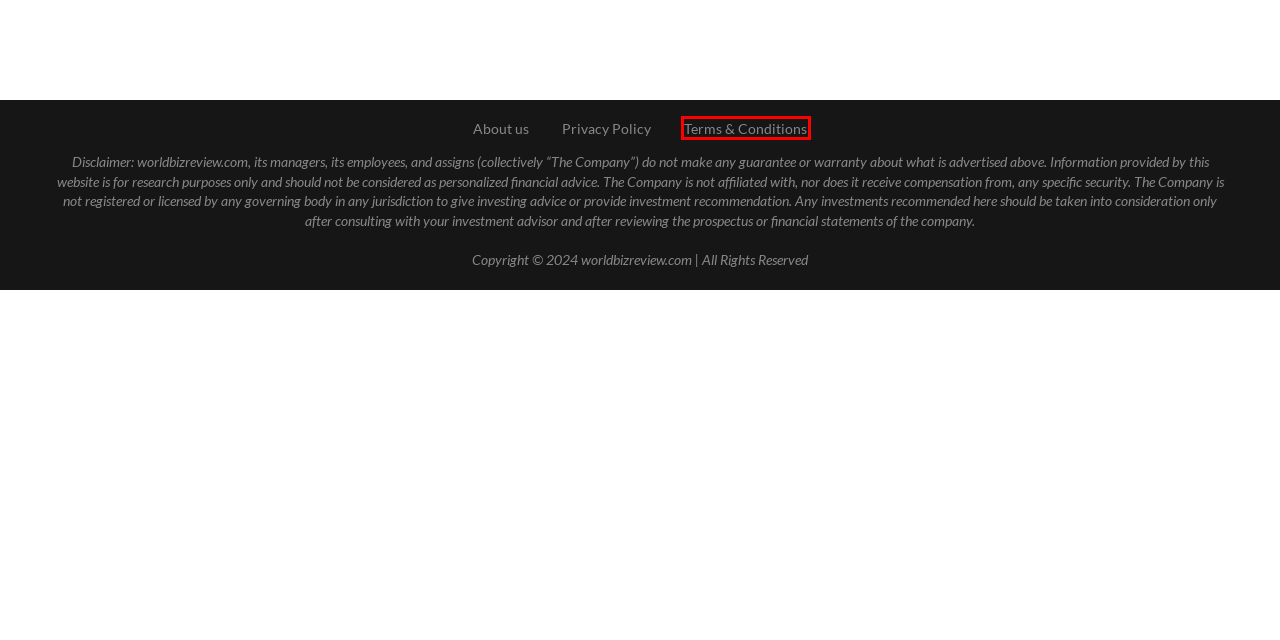Provided is a screenshot of a webpage with a red bounding box around an element. Select the most accurate webpage description for the page that appears after clicking the highlighted element. Here are the candidates:
A. Apple Blasts Through $200 On AI Optimism – World Biz Review
B. Terms & Conditions – World Biz Review
C. World Biz Review – Investing and Stocks news
D. Sports – World Biz Review
E. Privacy Policy – World Biz Review
F. About us – World Biz Review
G. NVIDIA’s Stock Split and Potential Correction – World Biz Review
H. Sector Rotation Model Flashes WARNING Signals – World Biz Review

B